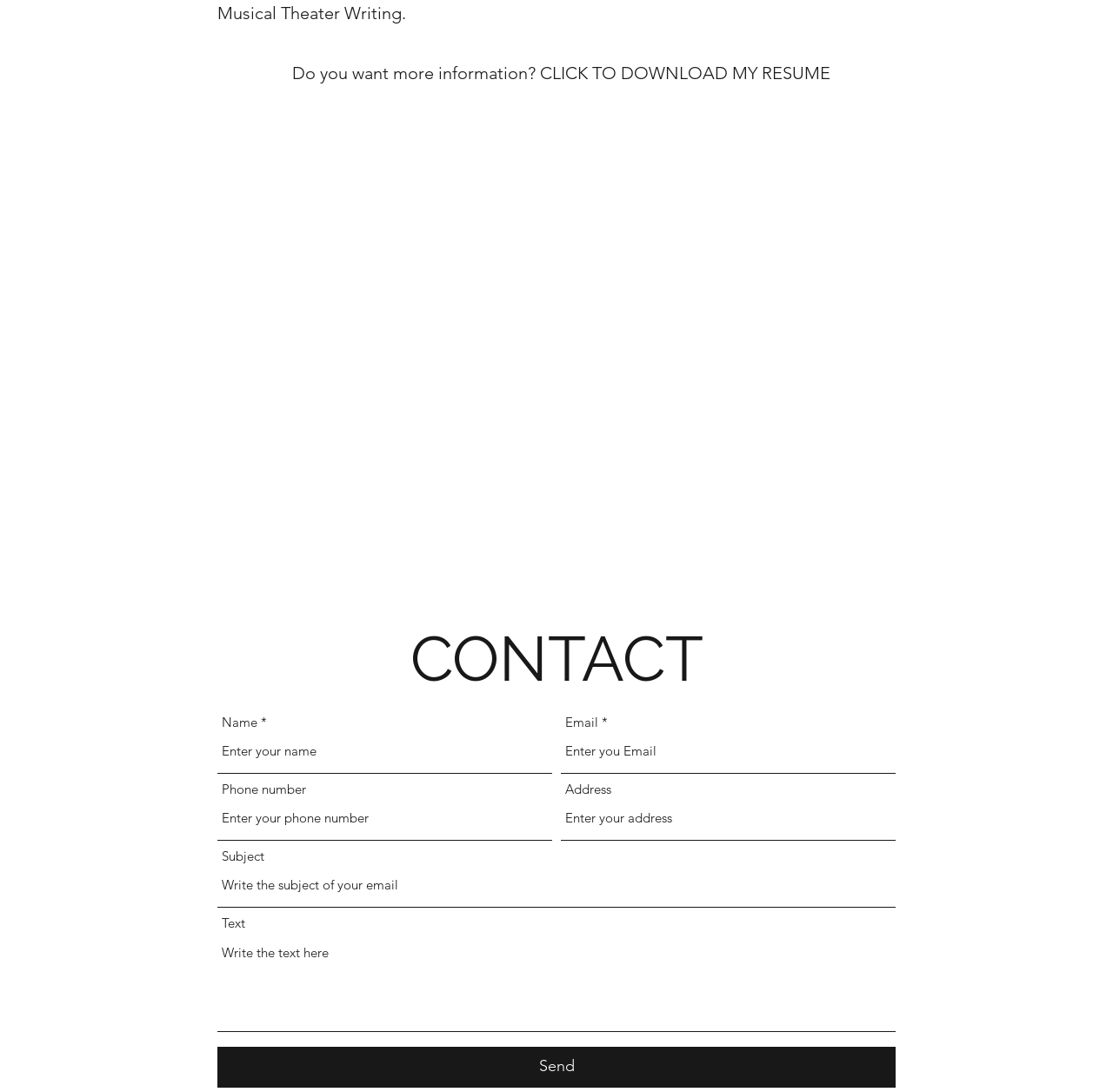Please determine the bounding box coordinates of the element's region to click in order to carry out the following instruction: "input your phone number". The coordinates should be four float numbers between 0 and 1, i.e., [left, top, right, bottom].

[0.195, 0.73, 0.496, 0.77]